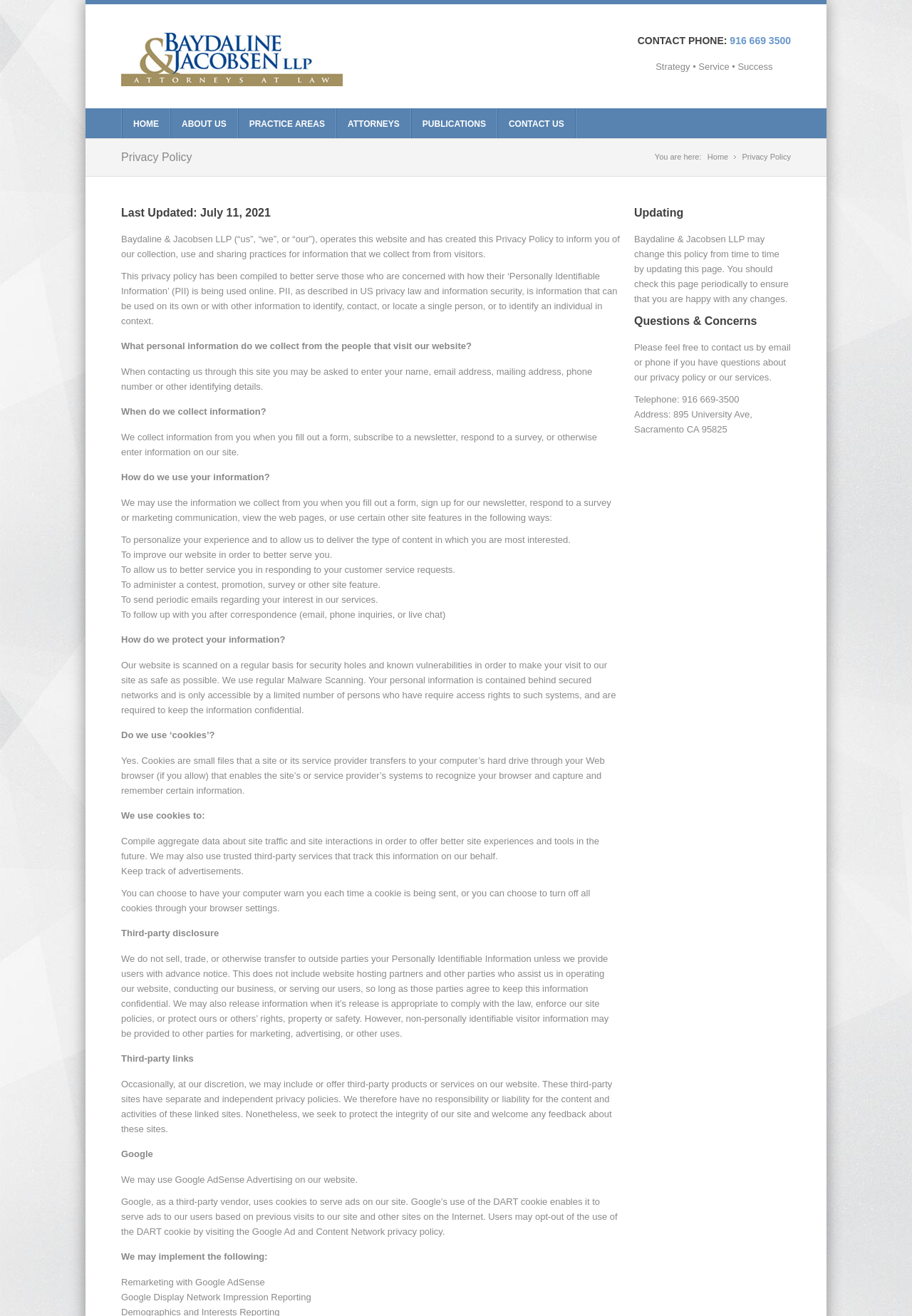Using details from the image, please answer the following question comprehensively:
What can users do to have control over cookies?

I found the answer by looking at the section 'Do we use ‘cookies’?' which explains that users can choose to have their computer warn them each time a cookie is being sent, or they can choose to turn off all cookies through their browser settings.